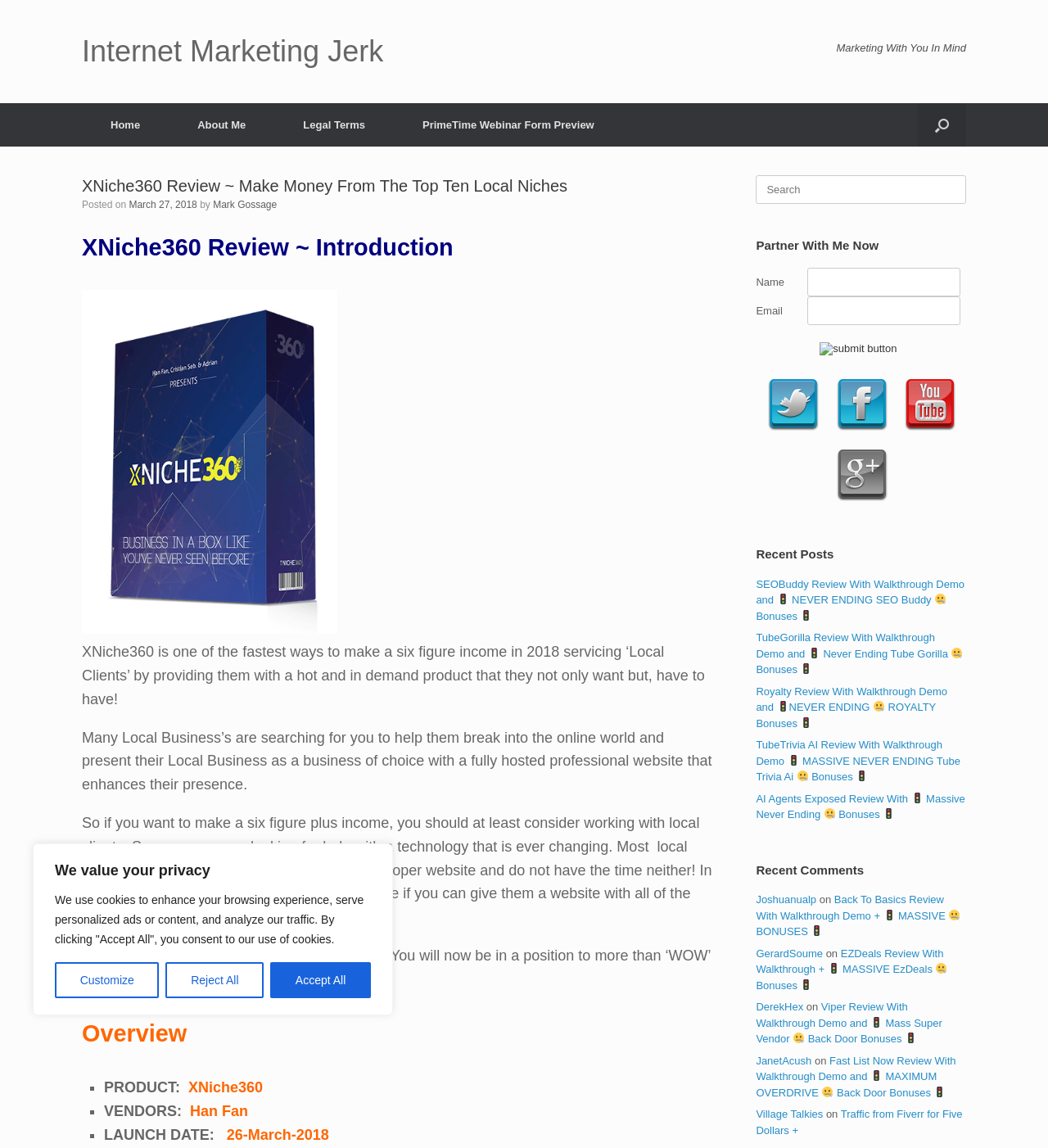What is the launch date of XNiche360?
Can you provide a detailed and comprehensive answer to the question?

The launch date of XNiche360 is mentioned in the 'Overview' section as '26-March-2018'.